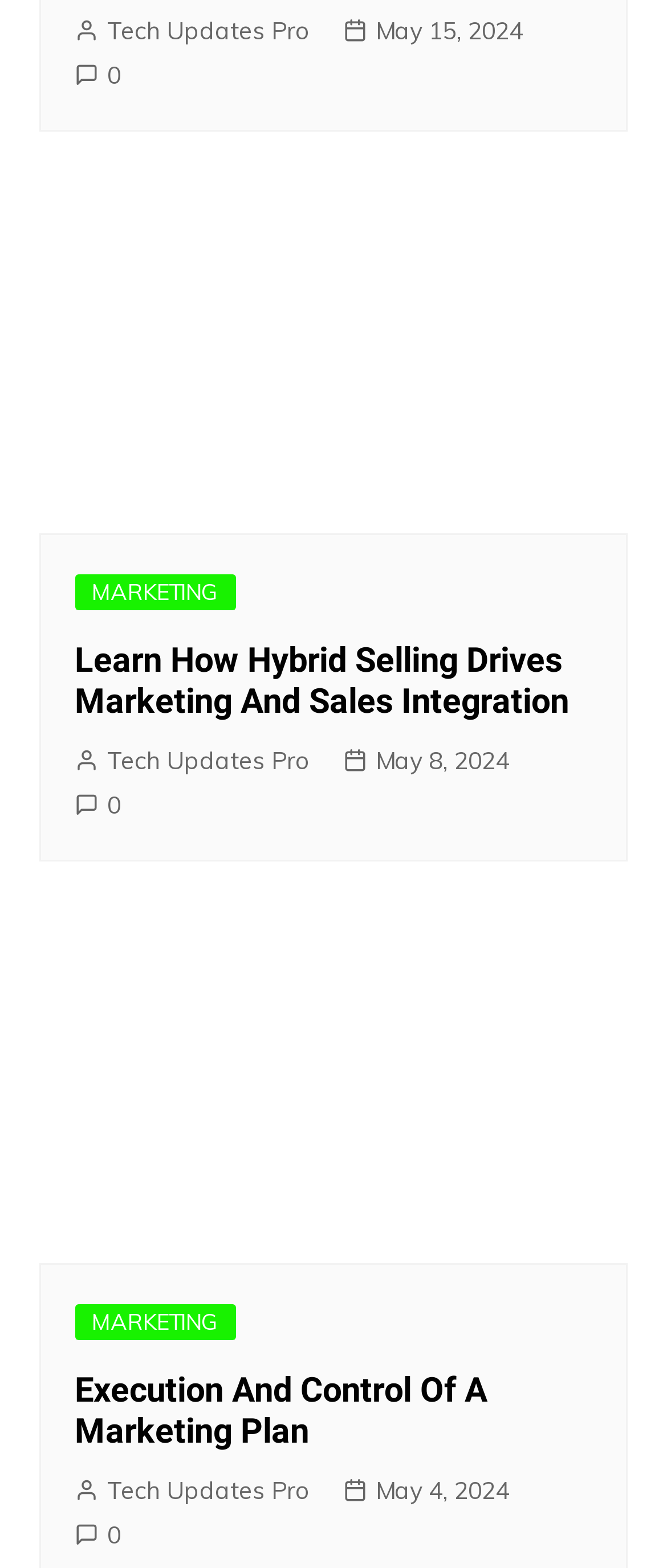How many links are there in the webpage?
Look at the image and respond with a single word or a short phrase.

10